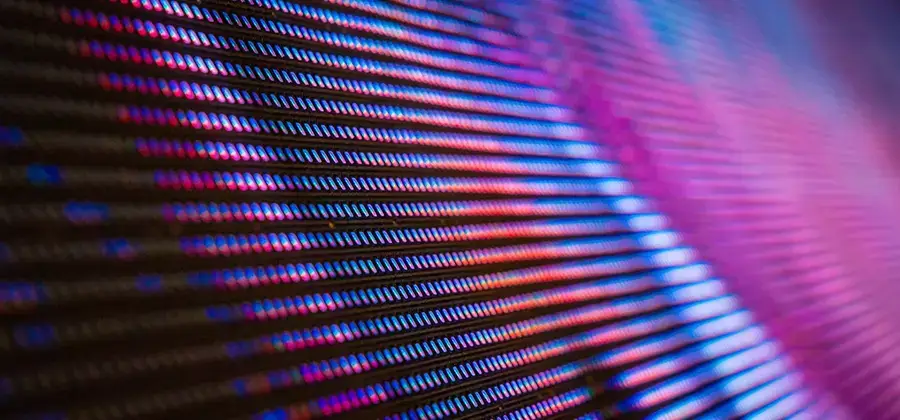Formulate a detailed description of the image content.

The image showcases a vibrant and dynamic close-up of a screen or digital display, featuring an array of alternating colorful lines that shift from deep blues to bright purples and vivid pinks. This striking visual representation highlights the intricate details and layered textures of video output, emphasizing the depth and richness of color often associated with modern digital content. Such visuals are essential in the realm of video editing, particularly in the context of video background alteration, where enhancing aesthetics can significantly impact the viewer's experience. This graphic complements the accompanying article, "Demystifying the Process of Video Background Alteration for Better Visuals," which explores various techniques and tools to achieve captivating video effects.